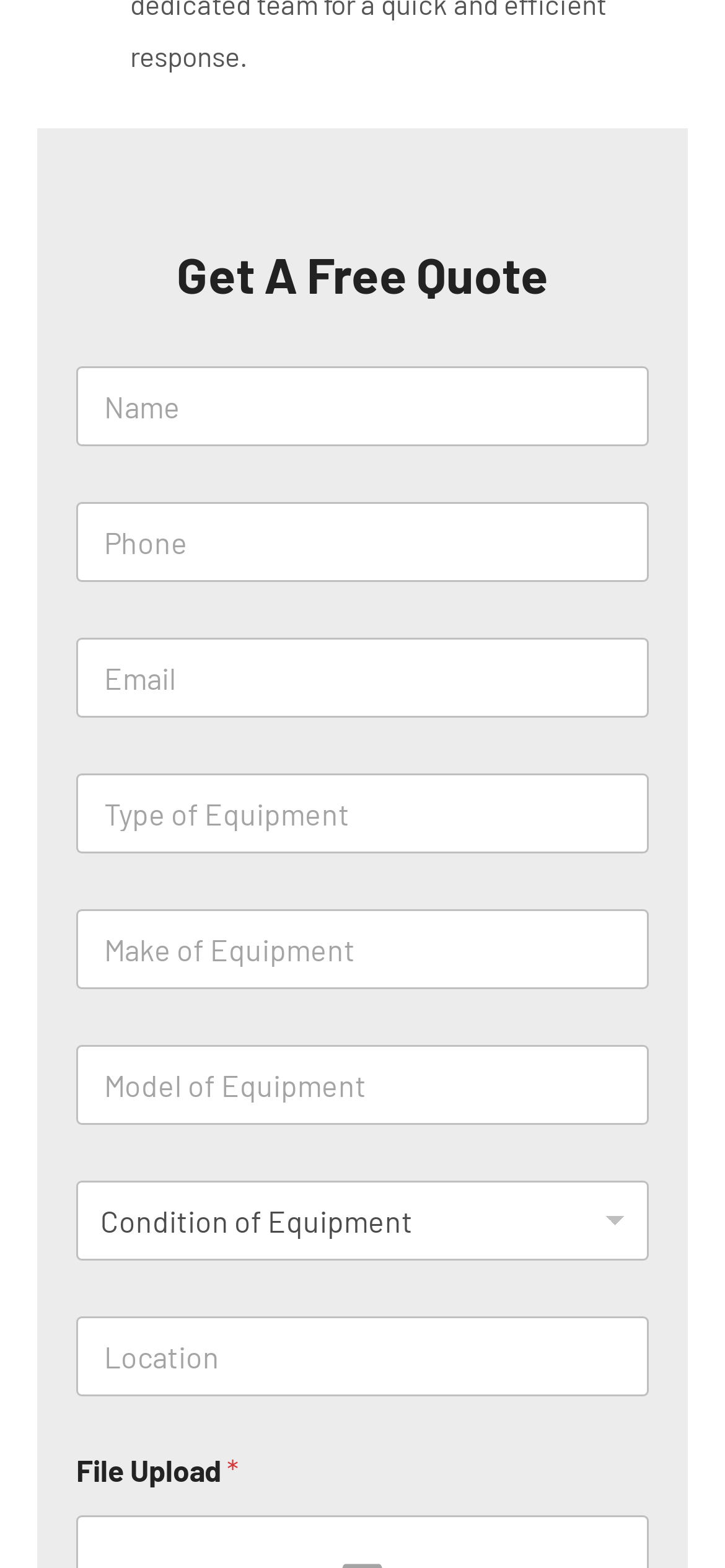Locate the bounding box coordinates of the element I should click to achieve the following instruction: "Upload a file".

[0.105, 0.926, 0.313, 0.949]